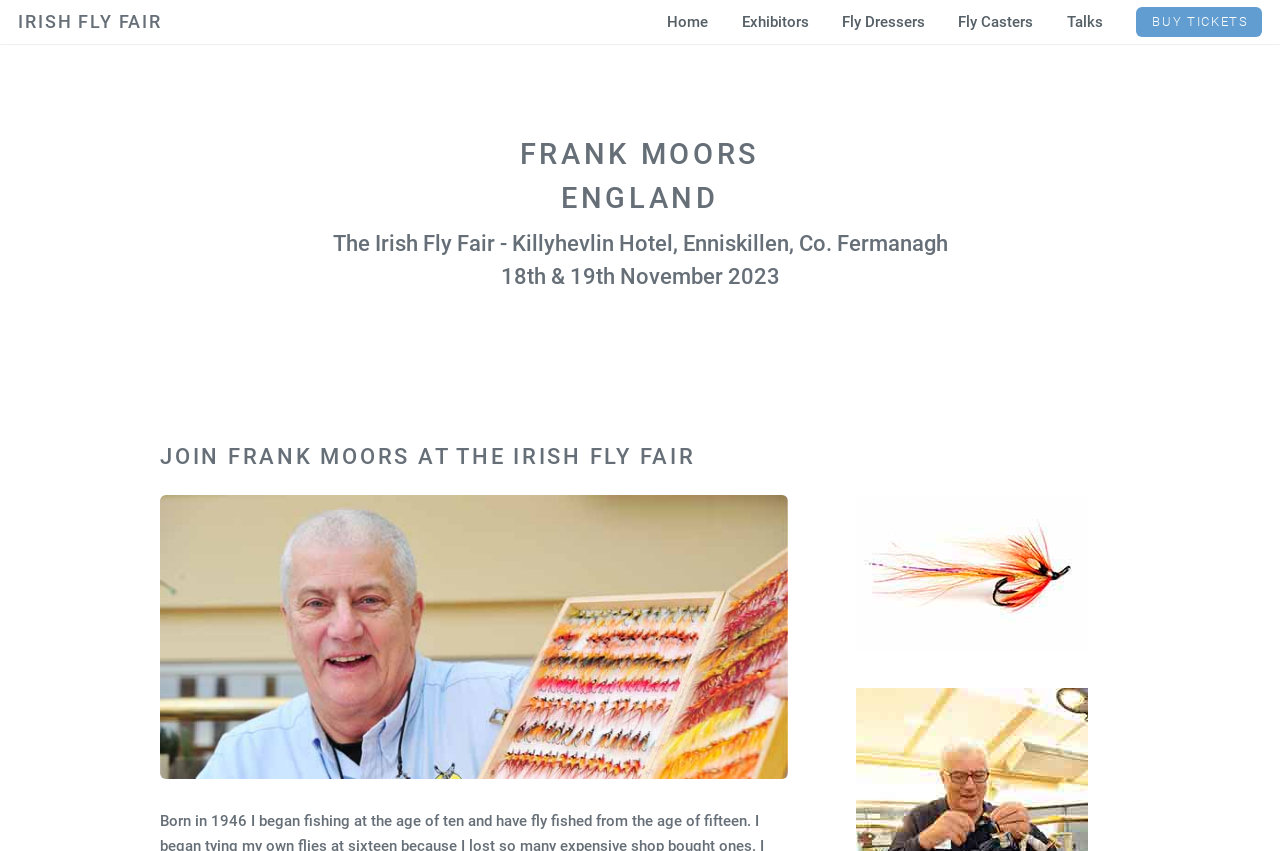Your task is to find and give the main heading text of the webpage.

IRISH FLY FAIR